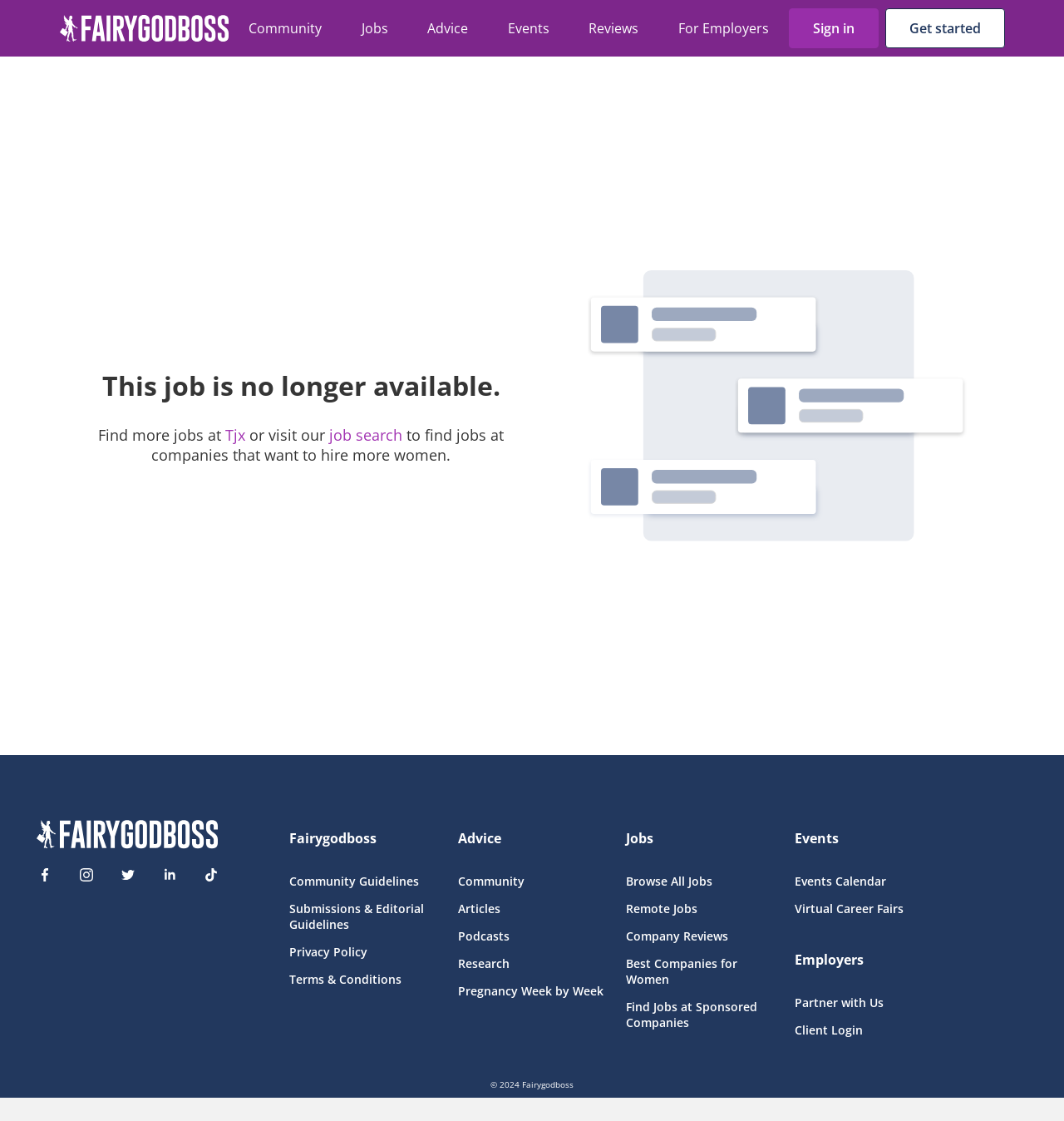Please locate the clickable area by providing the bounding box coordinates to follow this instruction: "Search for jobs at Tjx".

[0.212, 0.379, 0.234, 0.397]